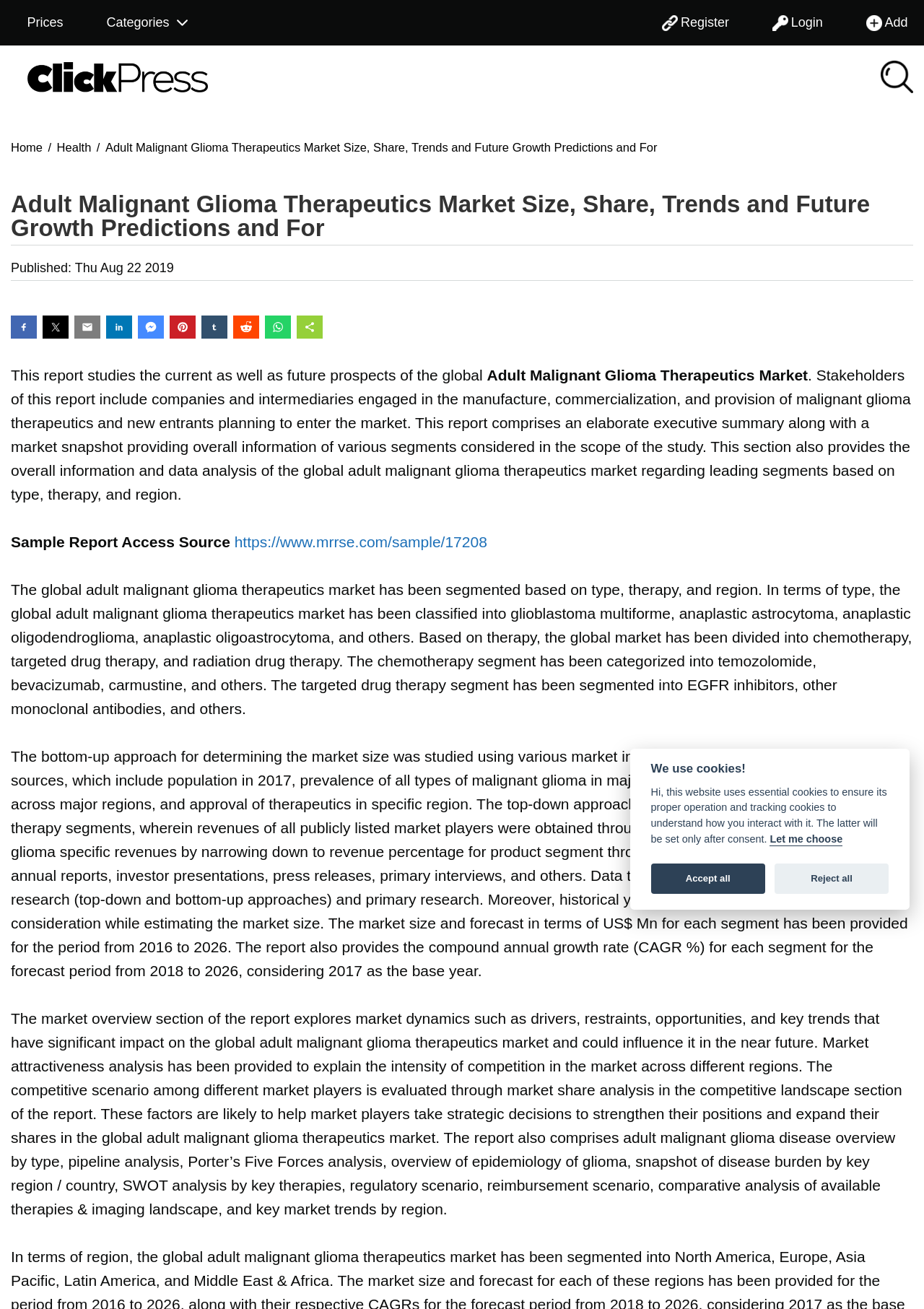What are the types of malignant glioma therapeutics mentioned in the report?
Please interpret the details in the image and answer the question thoroughly.

The report mentions that the global adult malignant glioma therapeutics market has been segmented based on type, which includes glioblastoma multiforme, anaplastic astrocytoma, anaplastic oligodendroglioma, anaplastic oligoastrocytoma, and others.